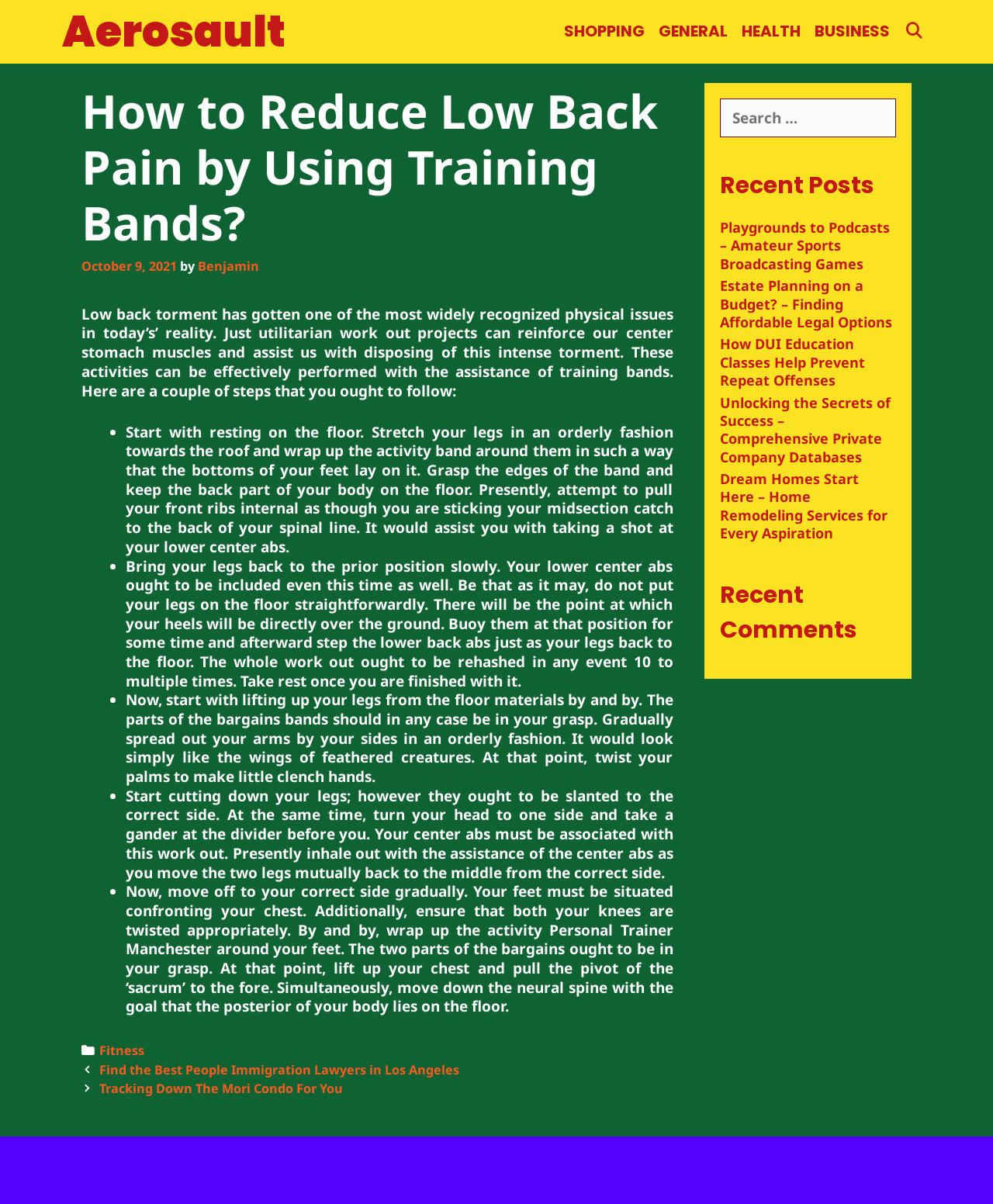Determine the bounding box coordinates of the clickable region to execute the instruction: "Search for something". The coordinates should be four float numbers between 0 and 1, denoted as [left, top, right, bottom].

[0.725, 0.082, 0.902, 0.114]